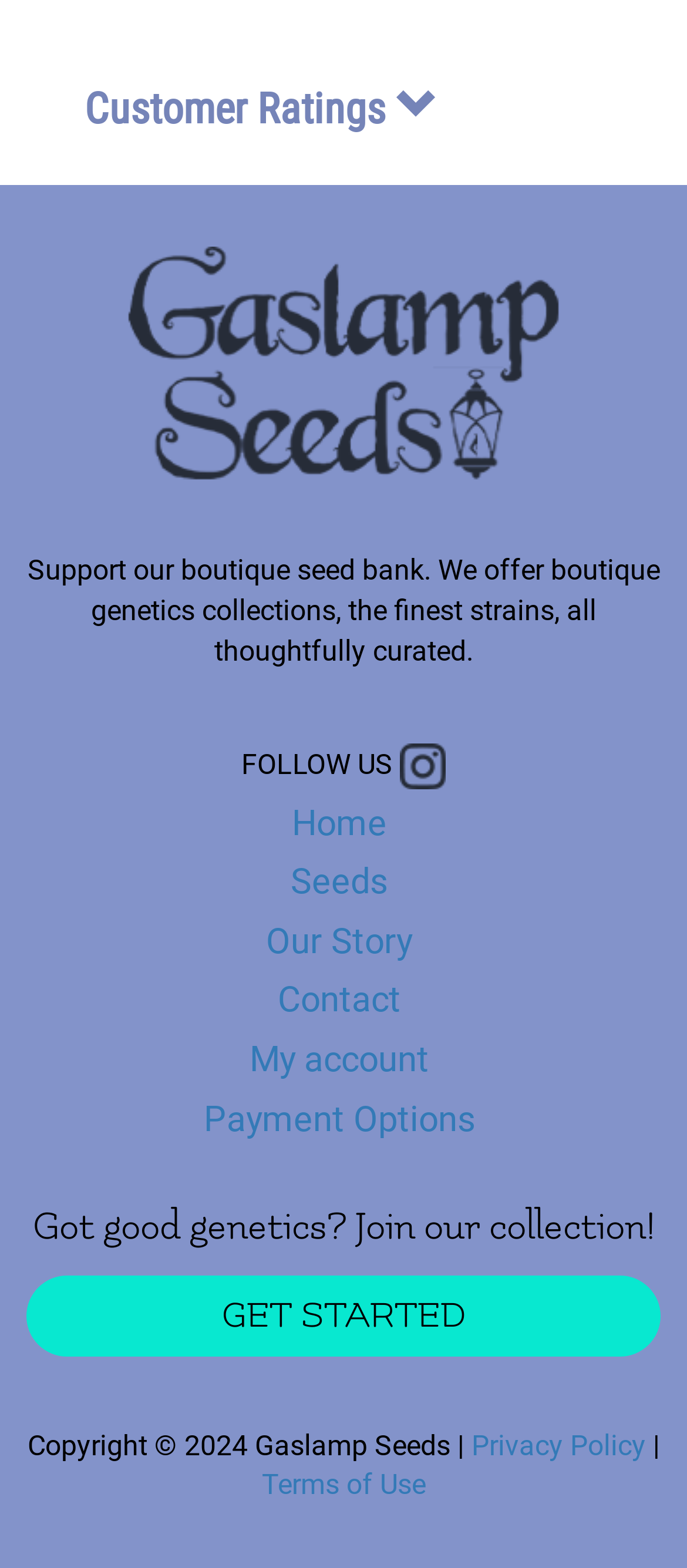Highlight the bounding box coordinates of the element you need to click to perform the following instruction: "Go to the home page."

[0.424, 0.511, 0.563, 0.538]